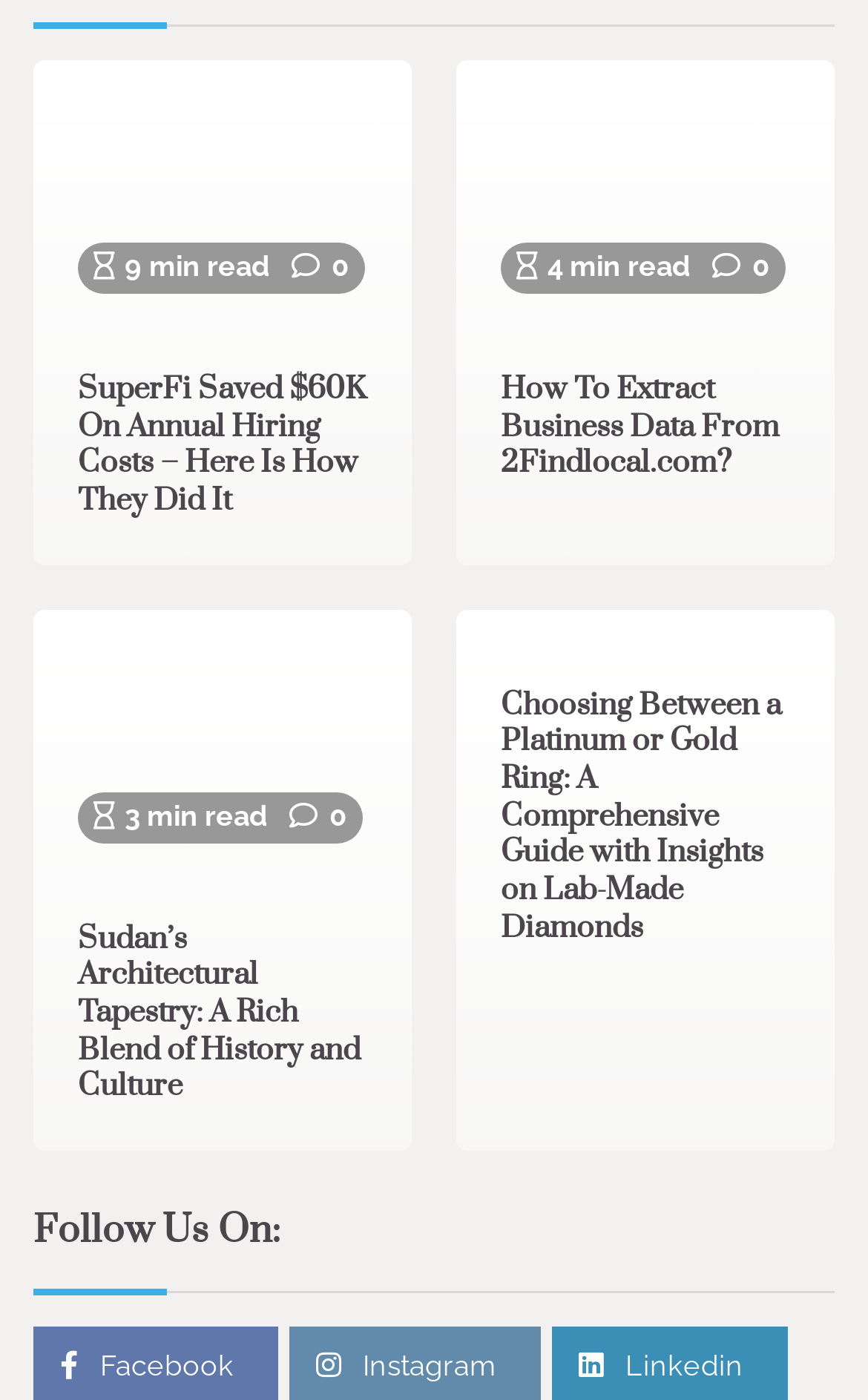What is the estimated reading time of the first article?
From the image, respond using a single word or phrase.

9 min